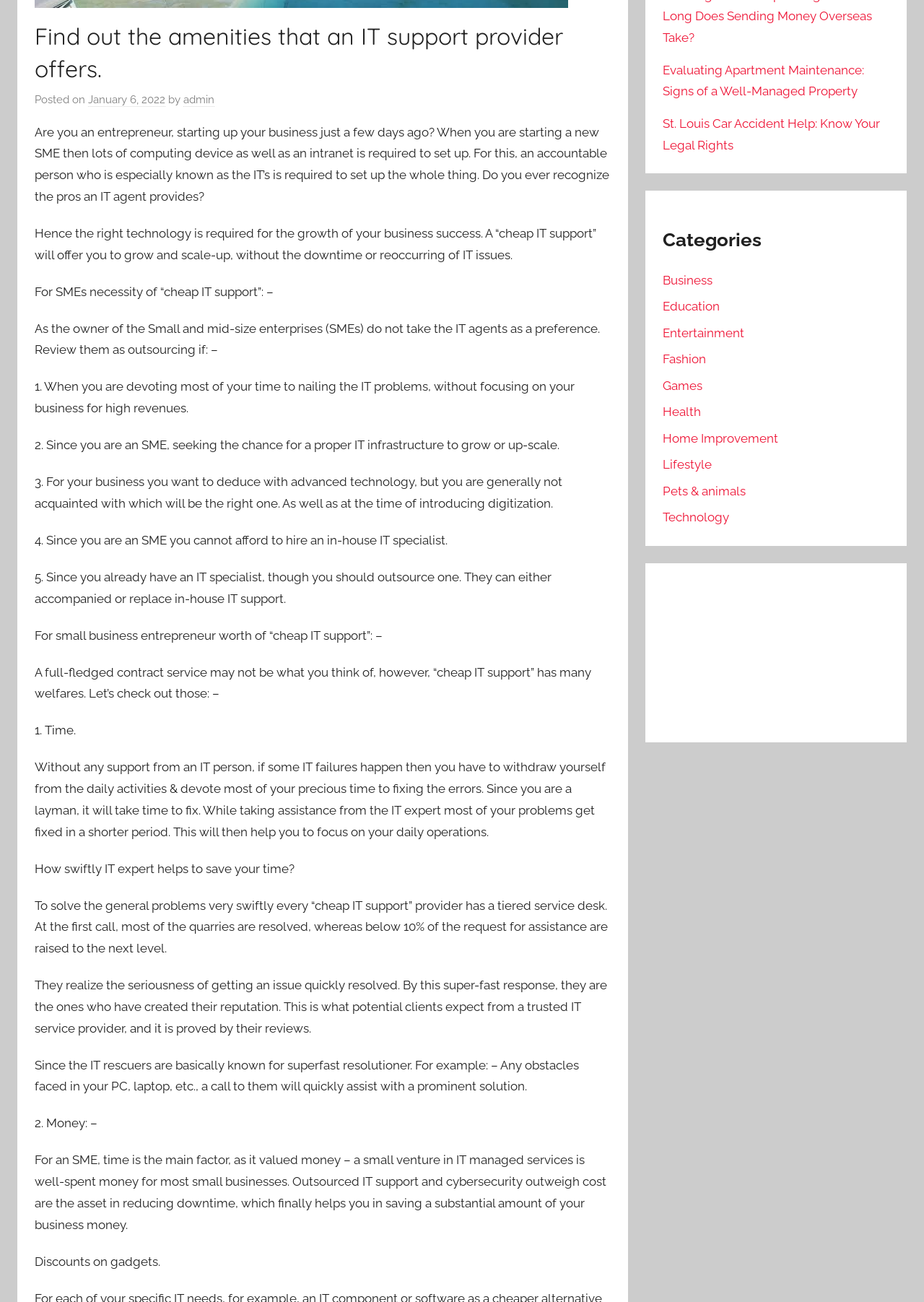Identify the bounding box coordinates for the UI element described as follows: "Pets & animals". Ensure the coordinates are four float numbers between 0 and 1, formatted as [left, top, right, bottom].

[0.717, 0.372, 0.807, 0.383]